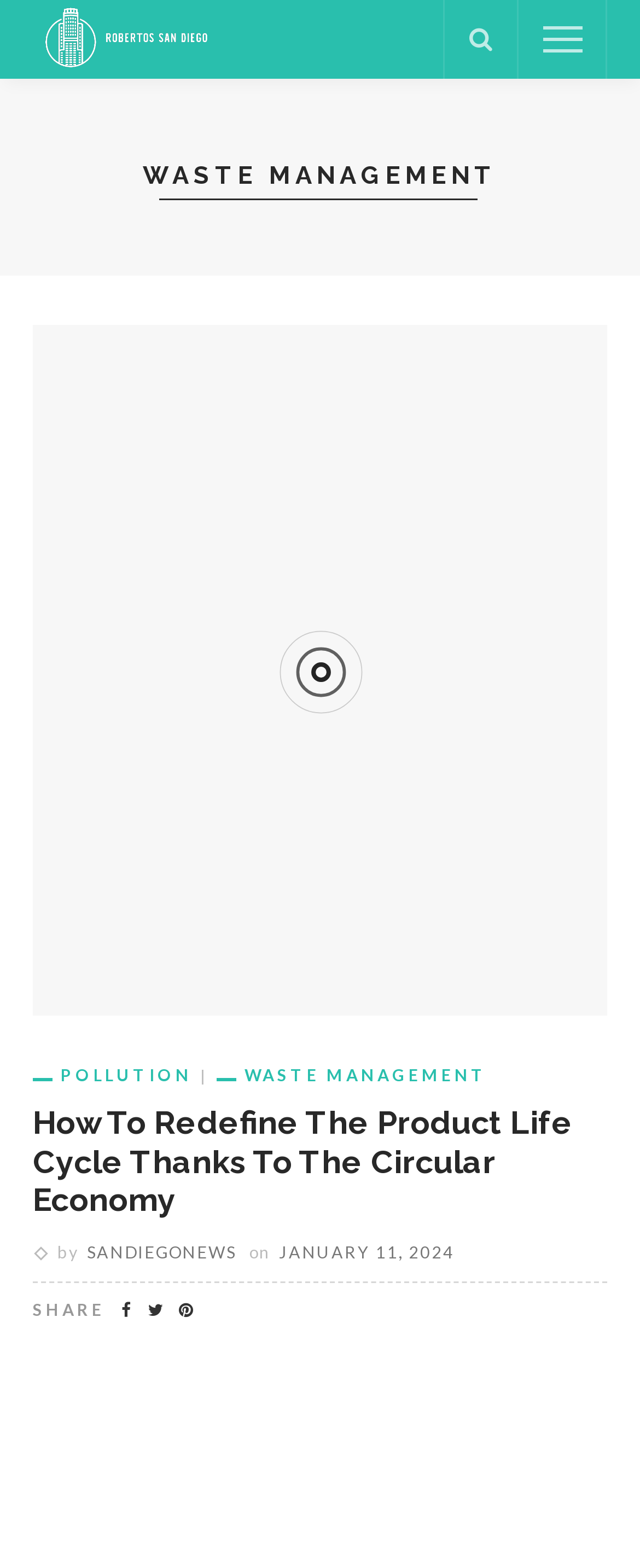Create a detailed narrative of the webpage’s visual and textual elements.

The webpage is about Waste Management, specifically focused on Robertos San Diego. At the top left, there is a logo image with the text "Robertos San Diego" next to it, which is a link. On the top right, there are three links: a search icon, a menu link, and another link with no text.

Below the top section, there is a heading "WASTE MANAGEMENT" in the middle of the page. Underneath, there is an article section that takes up most of the page. Within this section, there are several links and images related to sustainability and waste management. 

On the left side of the article section, there is an image with the text "sustainability in Fresno, CA" which is a link. Below it, there are three links: "POLLUTION|", "WASTE MANAGEMENT", and a heading "How To Redefine The Product Life Cycle Thanks To The Circular Economy" with a link to the same title. 

On the right side of the article section, there are two more links: "POLLUTION|" and "WASTE MANAGEMENT". Below them, there is another heading "How To Redefine The Product Life Cycle Thanks To The Circular Economy" with a link to the same title.

At the bottom of the article section, there is a section with text "by SANDIEGONEWS" and a date "JANUARY 11, 2024". Next to it, there is a "SHARE" text with three social media links. Finally, at the very bottom, there is another link to "sustainability in Fresno, CA".